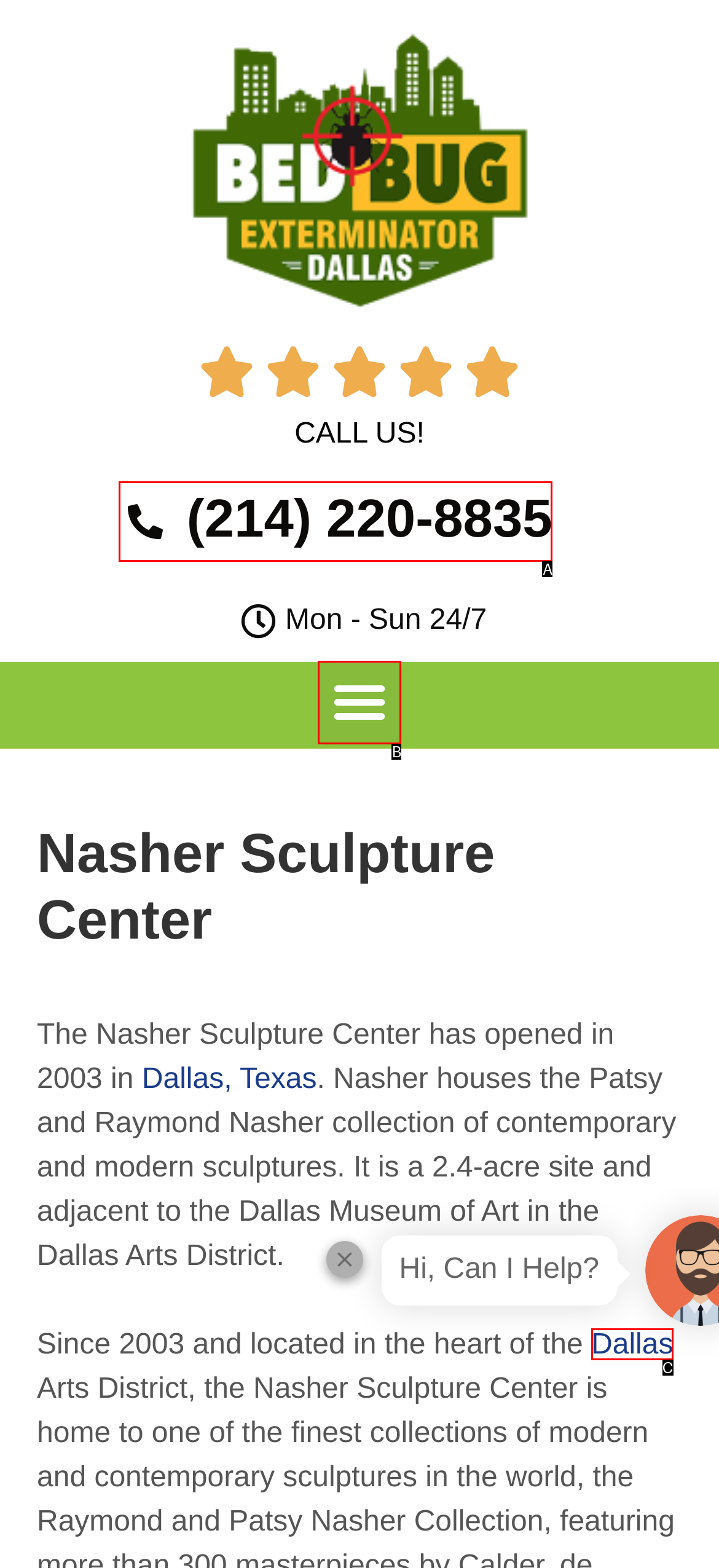Using the description: Dallas, find the best-matching HTML element. Indicate your answer with the letter of the chosen option.

C